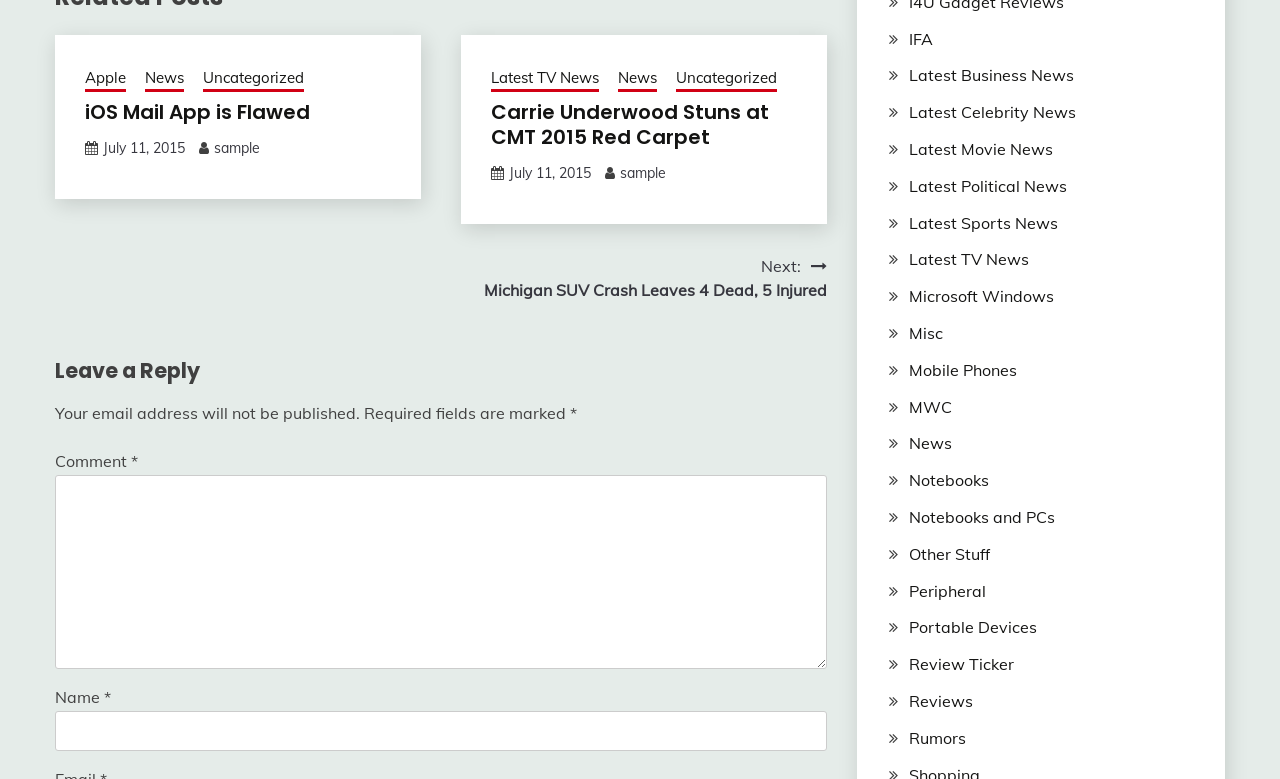Show me the bounding box coordinates of the clickable region to achieve the task as per the instruction: "View the Fidelitas Strategic Plan".

None